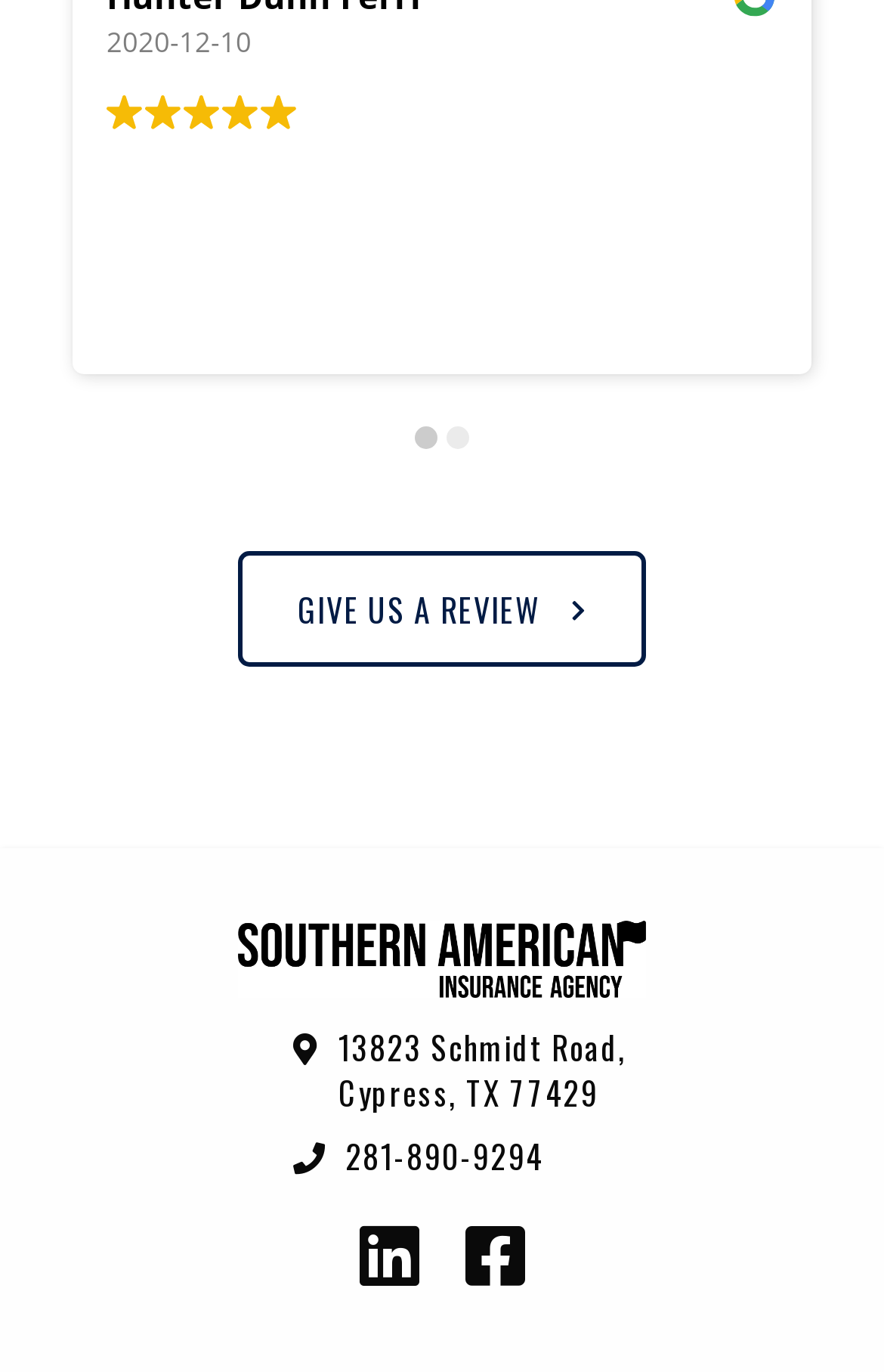How many social media links are visible on the webpage?
From the image, provide a succinct answer in one word or a short phrase.

2